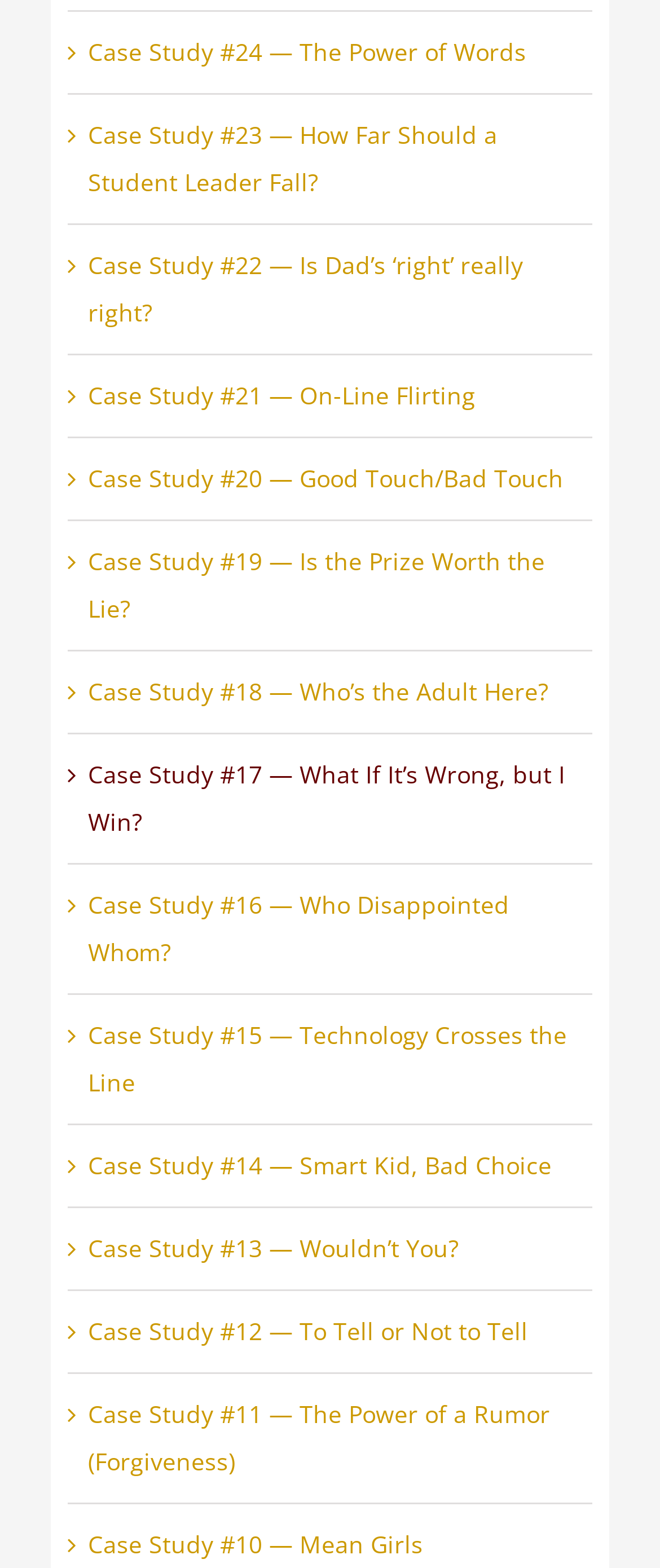Is there a case study with a title that contains the word 'Technology'?
Refer to the image and give a detailed answer to the query.

I searched through the OCR text of each link element and found that Case Study #15 has a title that contains the word 'Technology', which is 'Technology Crosses the Line'.